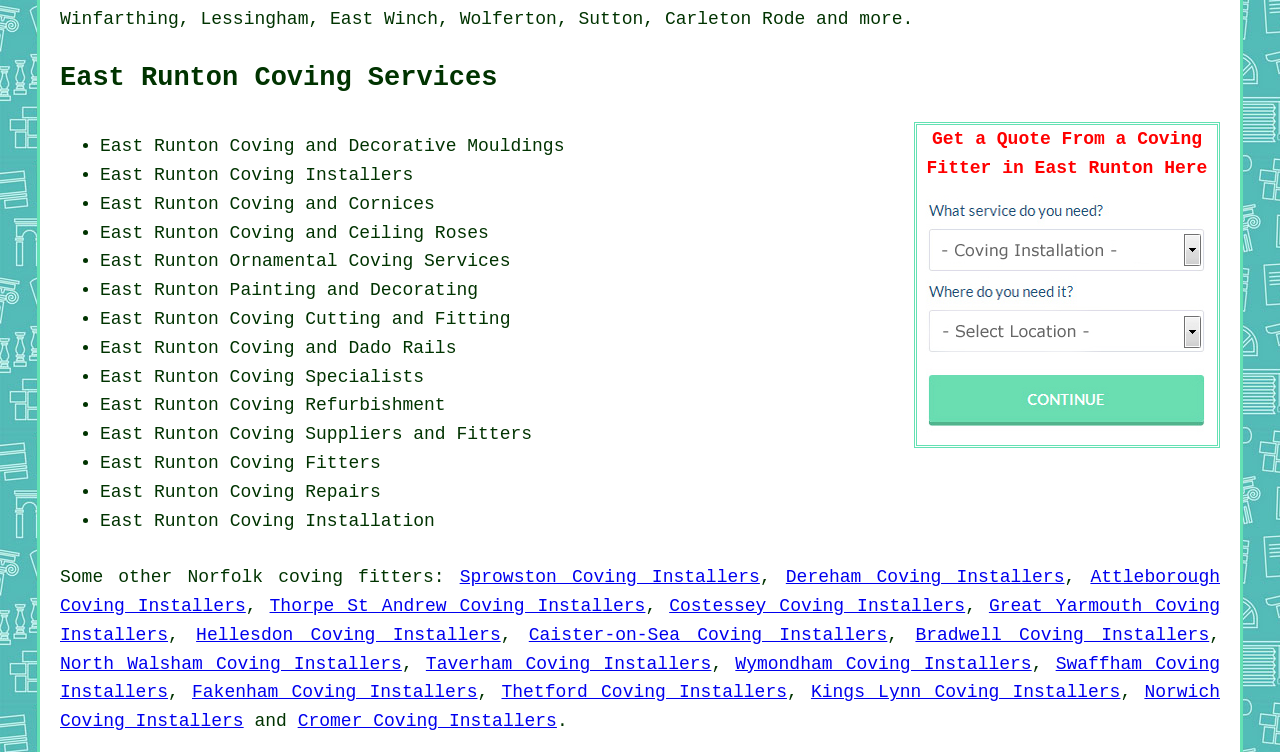Locate the bounding box of the UI element with the following description: "Norwich Coving Installers".

[0.047, 0.908, 0.953, 0.972]